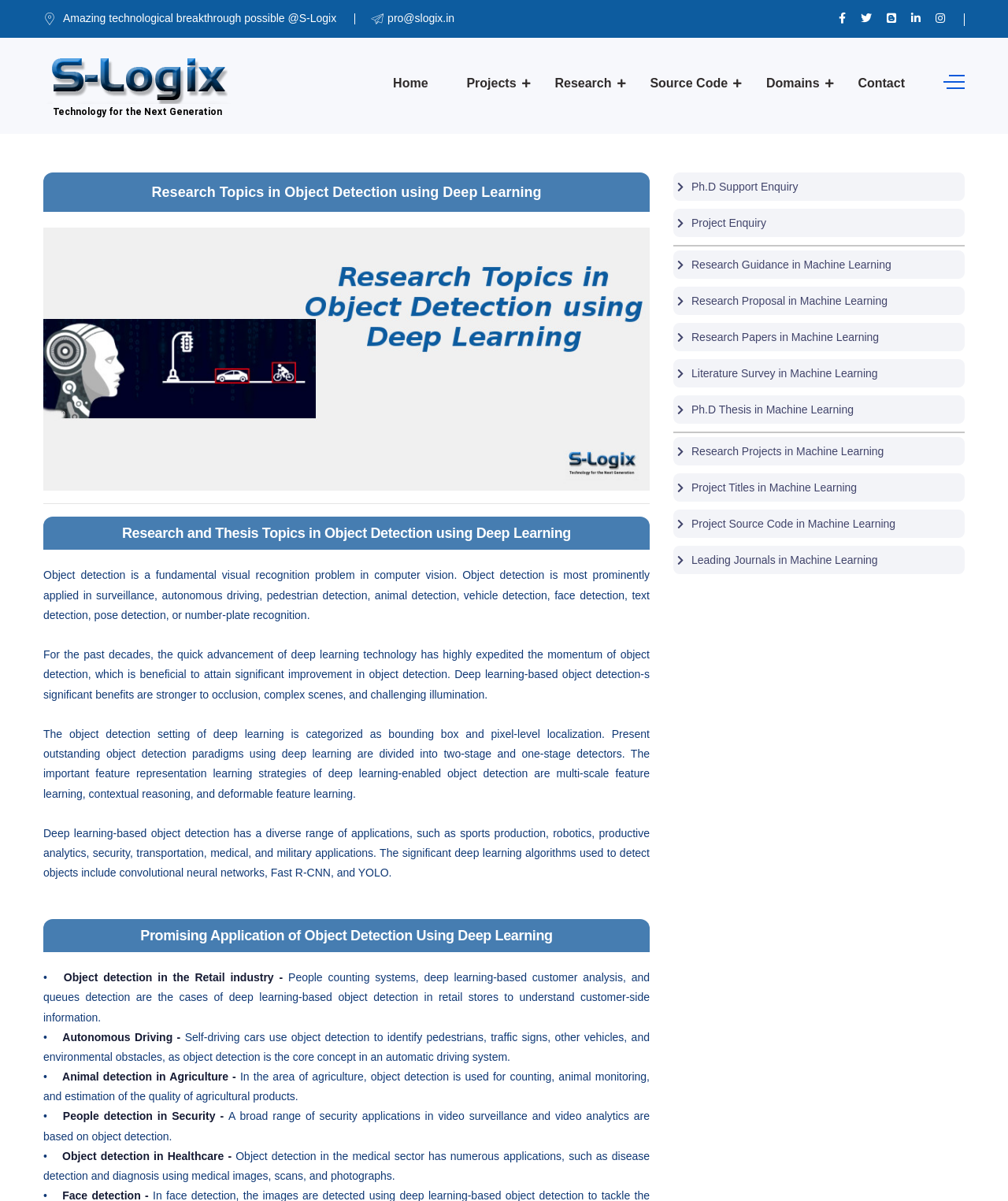Analyze the image and deliver a detailed answer to the question: What is the main topic of the webpage?

The main topic of the webpage can be inferred from the headings and content of the webpage. The first heading is 'Research Topics in Object Detection using Deep Learning', and the subsequent content discusses the applications and benefits of object detection using deep learning.